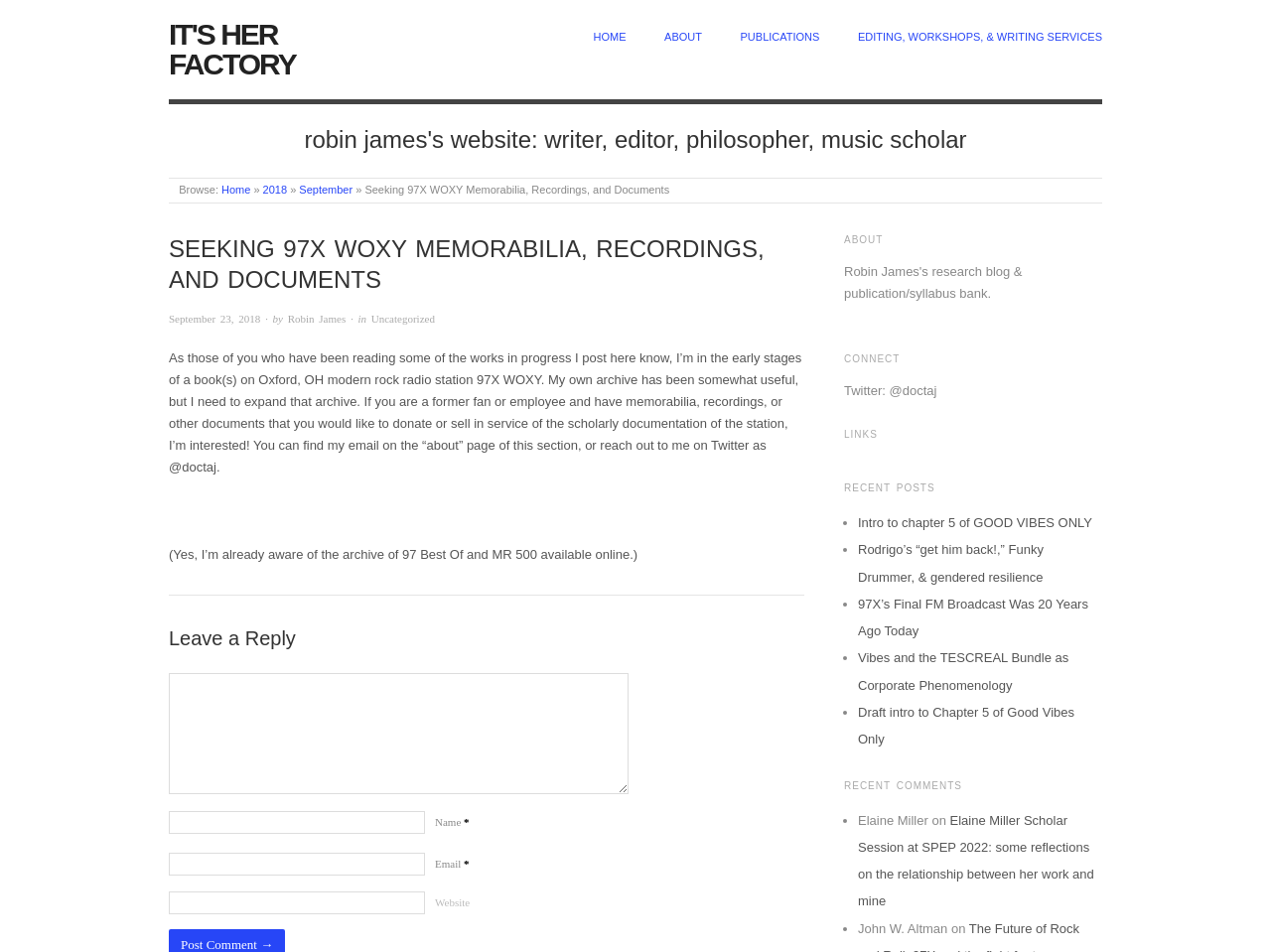What is the purpose of the textboxes at the bottom of the page?
Deliver a detailed and extensive answer to the question.

The textboxes at the bottom of the page are labeled 'Name', 'Email', and 'Website', and are located below the heading 'Leave a Reply'. This suggests that the purpose of these textboxes is to allow users to leave a reply or comment on the post.